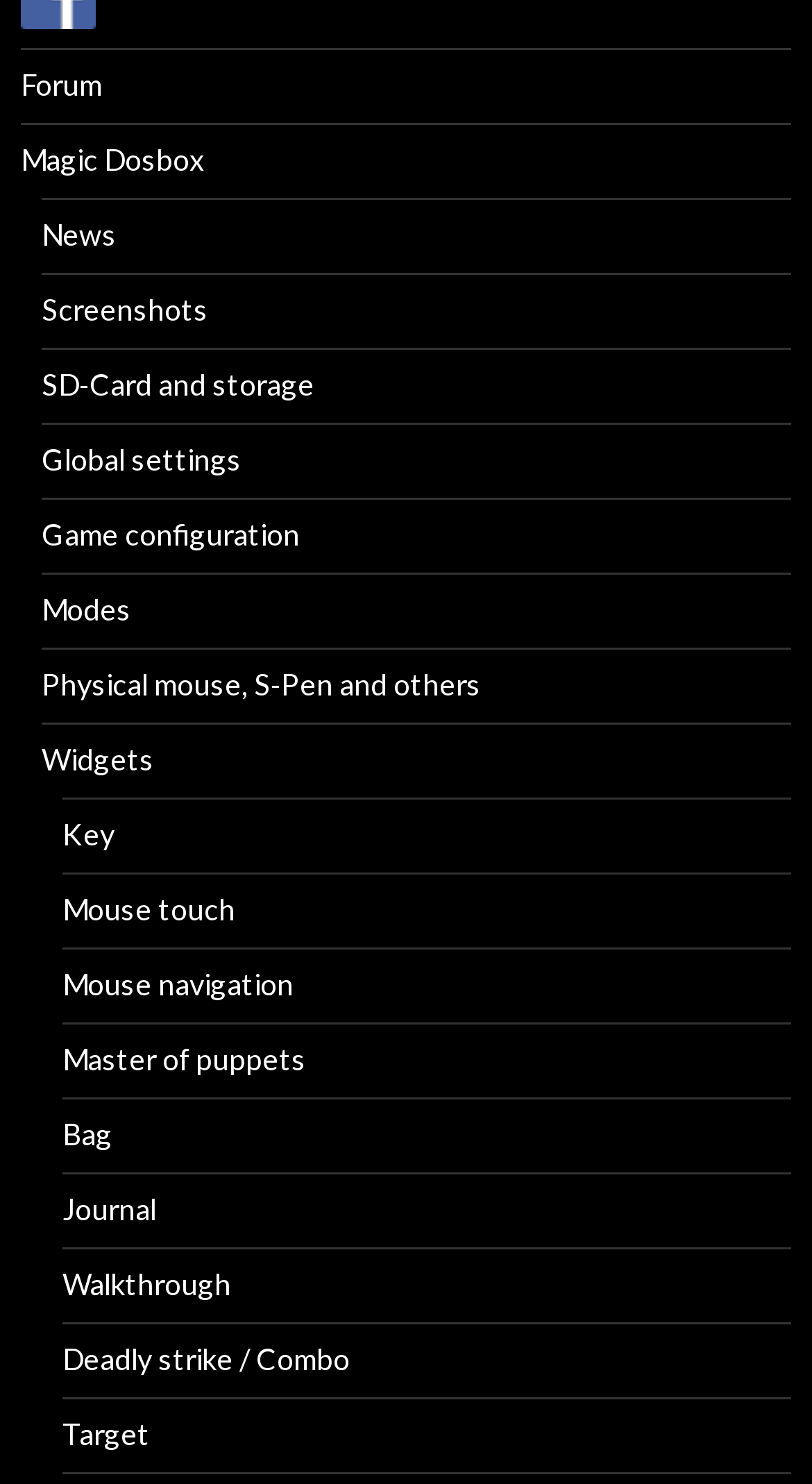What is the first link on the webpage?
Relying on the image, give a concise answer in one word or a brief phrase.

Forum